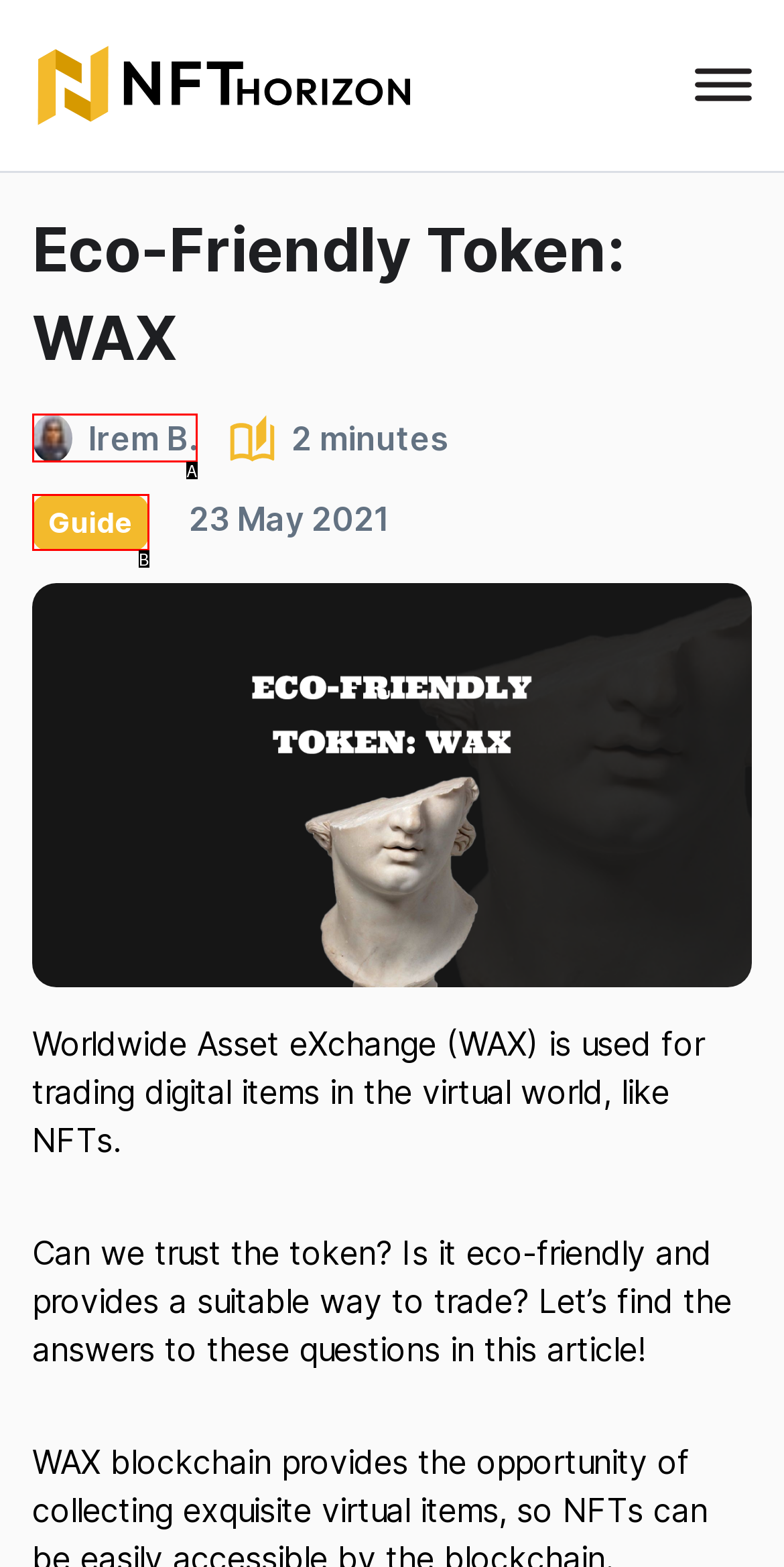Identify the letter corresponding to the UI element that matches this description: Irem B.
Answer using only the letter from the provided options.

A